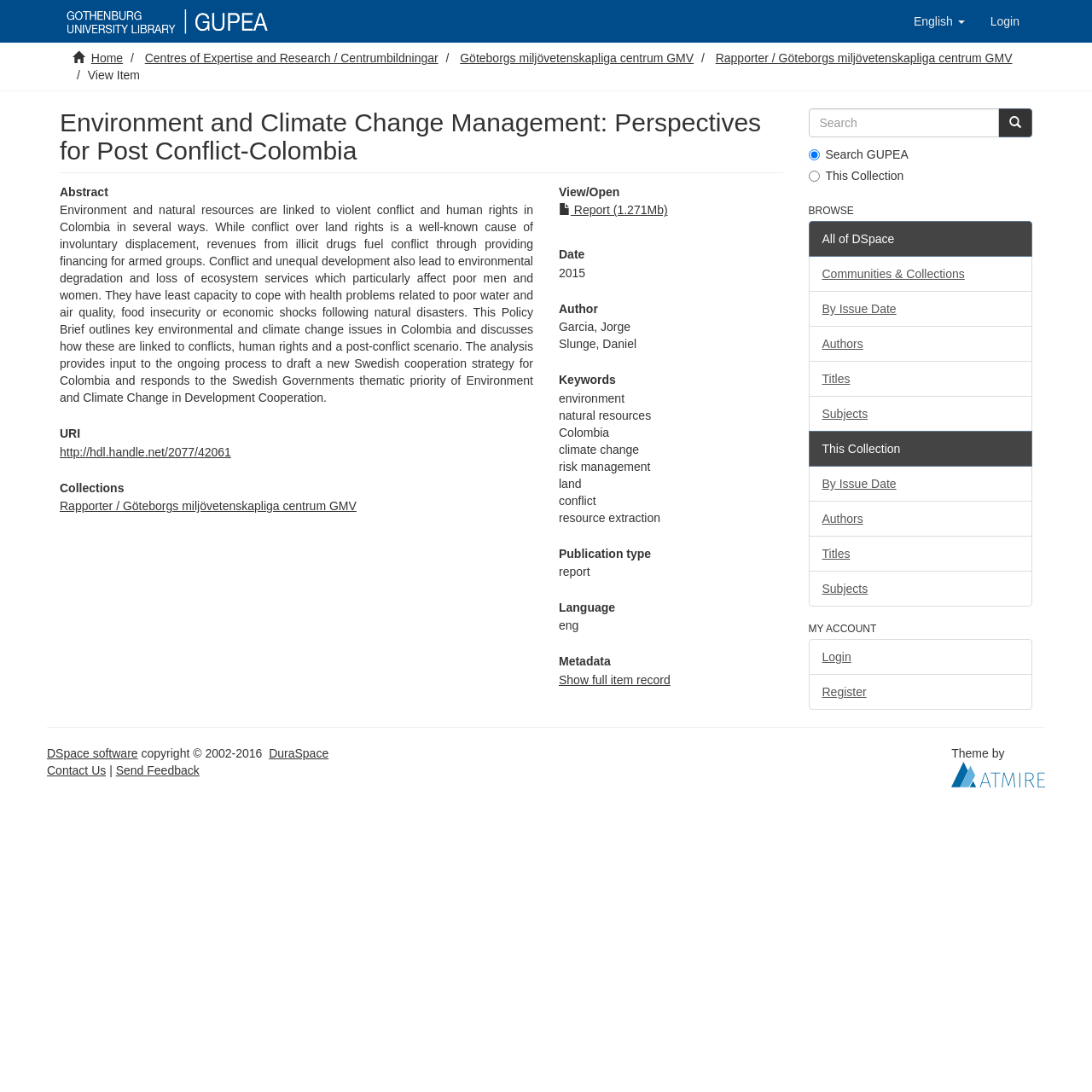Give a one-word or phrase response to the following question: What is the search function for?

Search GUPEA